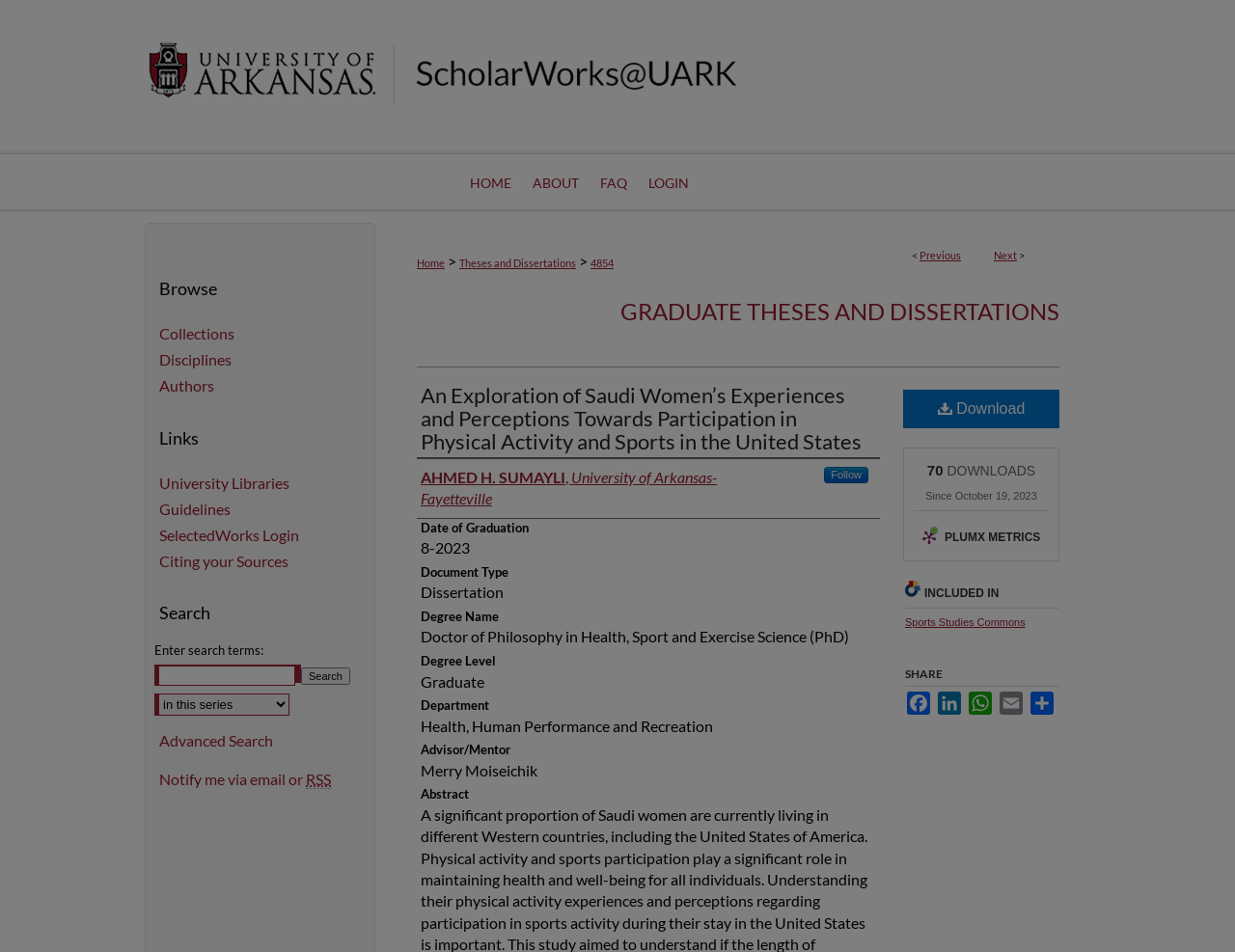Identify the bounding box coordinates for the region of the element that should be clicked to carry out the instruction: "Share the dissertation on Facebook". The bounding box coordinates should be four float numbers between 0 and 1, i.e., [left, top, right, bottom].

[0.733, 0.727, 0.755, 0.751]